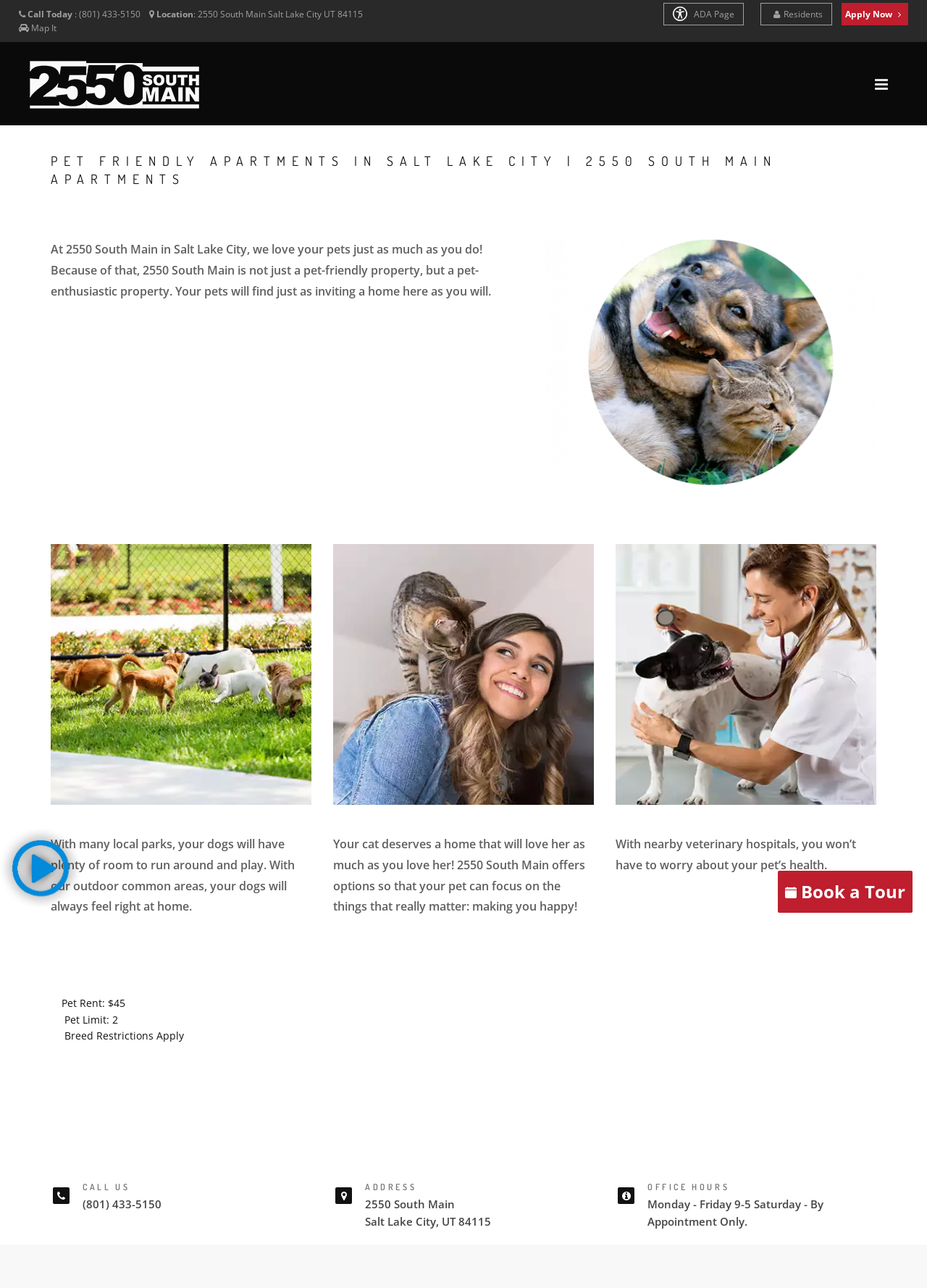Answer this question using a single word or a brief phrase:
What is the address of the apartment complex?

2550 South Main, Salt Lake City, UT 84115